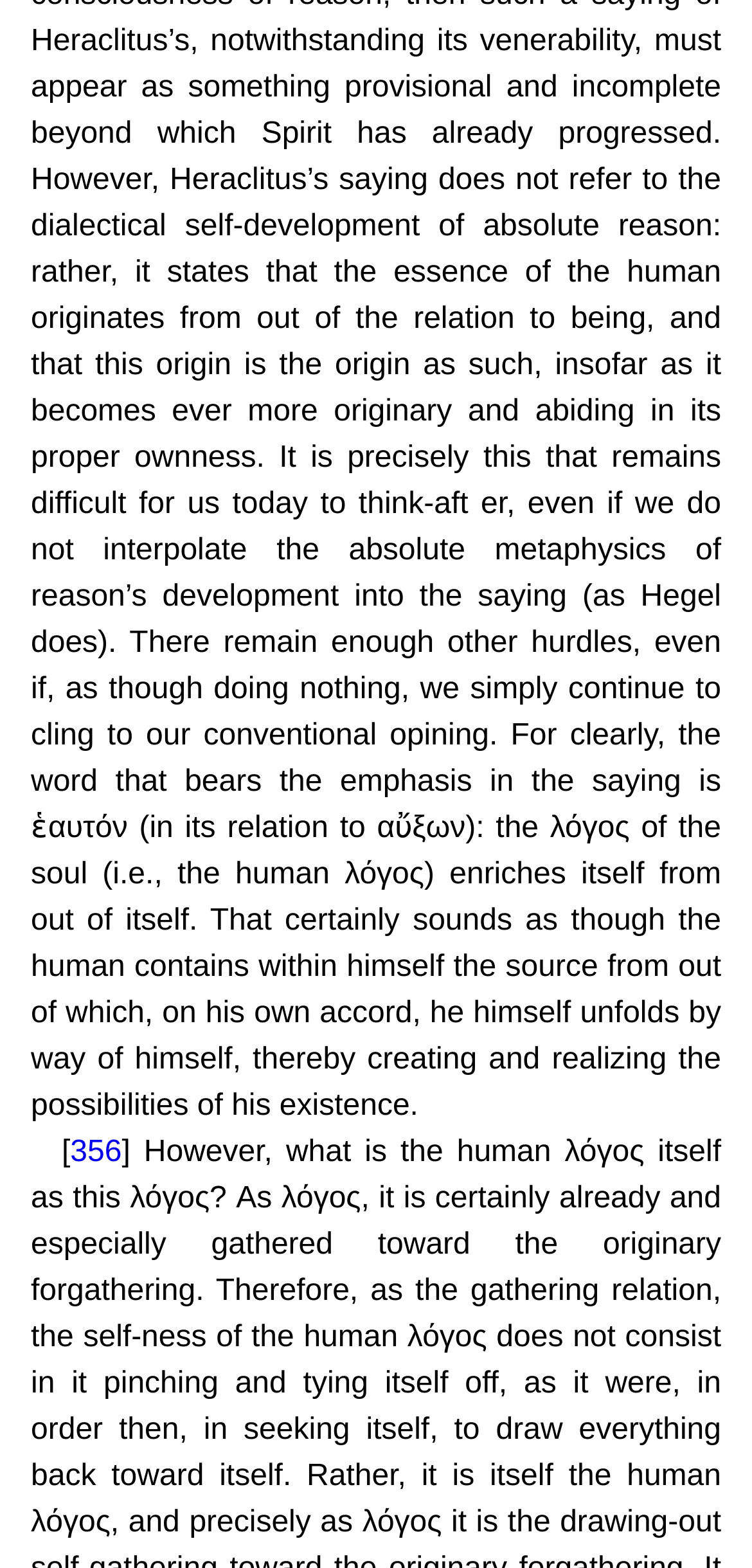Provide the bounding box coordinates of the HTML element described as: "356". The bounding box coordinates should be four float numbers between 0 and 1, i.e., [left, top, right, bottom].

[0.093, 0.724, 0.162, 0.745]